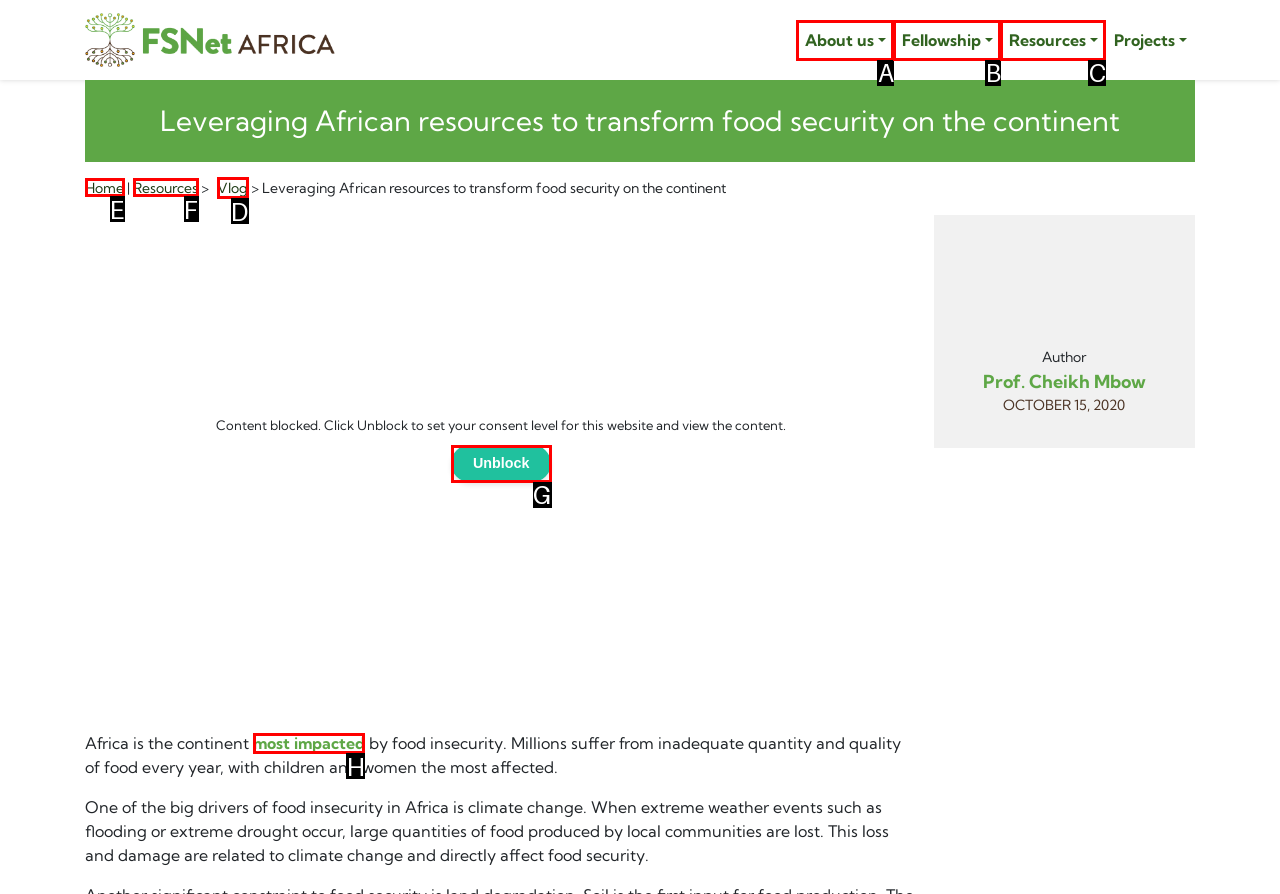Which HTML element should be clicked to complete the task: View recent posts? Answer with the letter of the corresponding option.

None